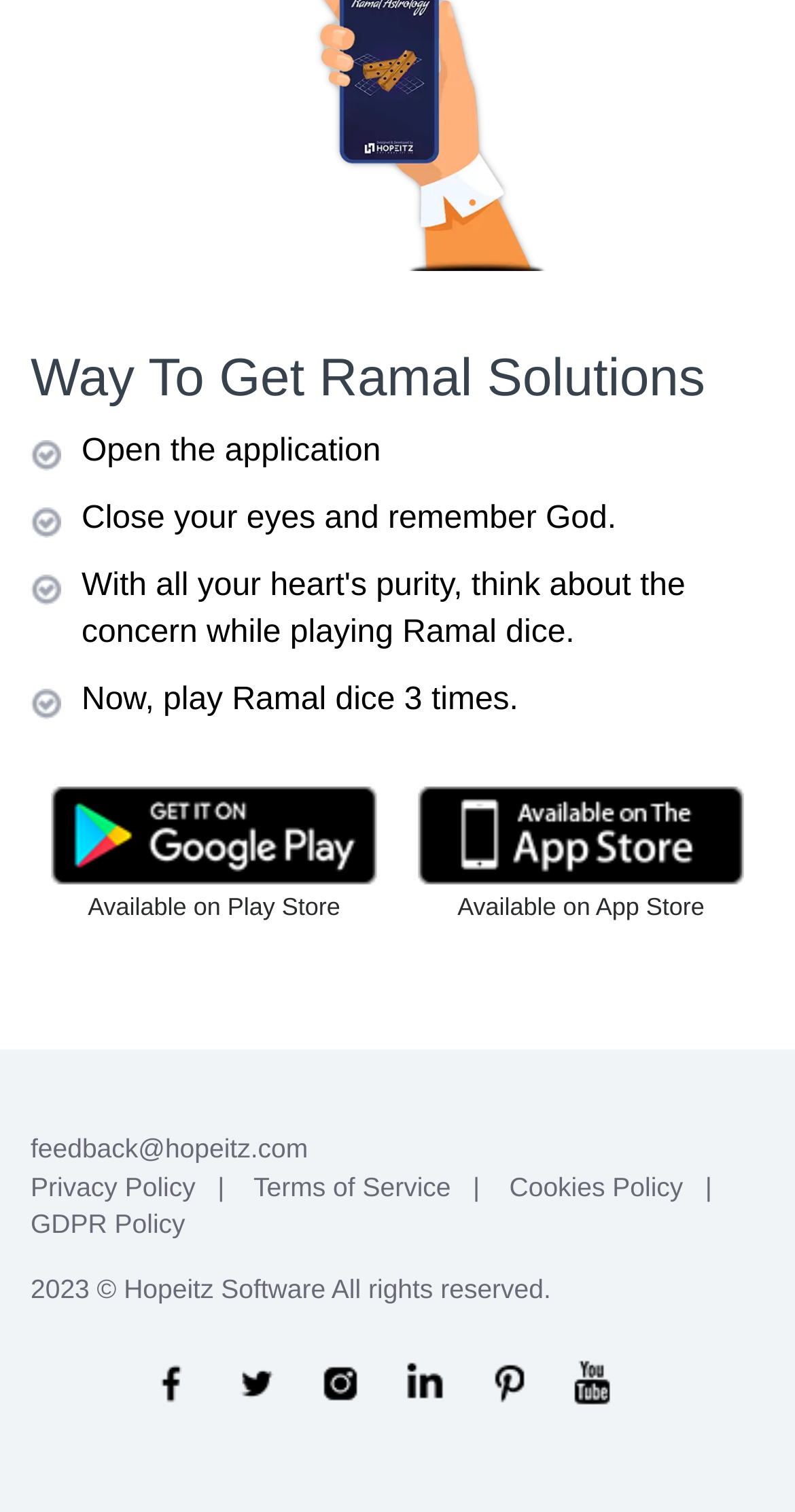Please determine the bounding box coordinates of the element's region to click in order to carry out the following instruction: "Follow Hopeitz on Facebook". The coordinates should be four float numbers between 0 and 1, i.e., [left, top, right, bottom].

[0.191, 0.889, 0.245, 0.932]